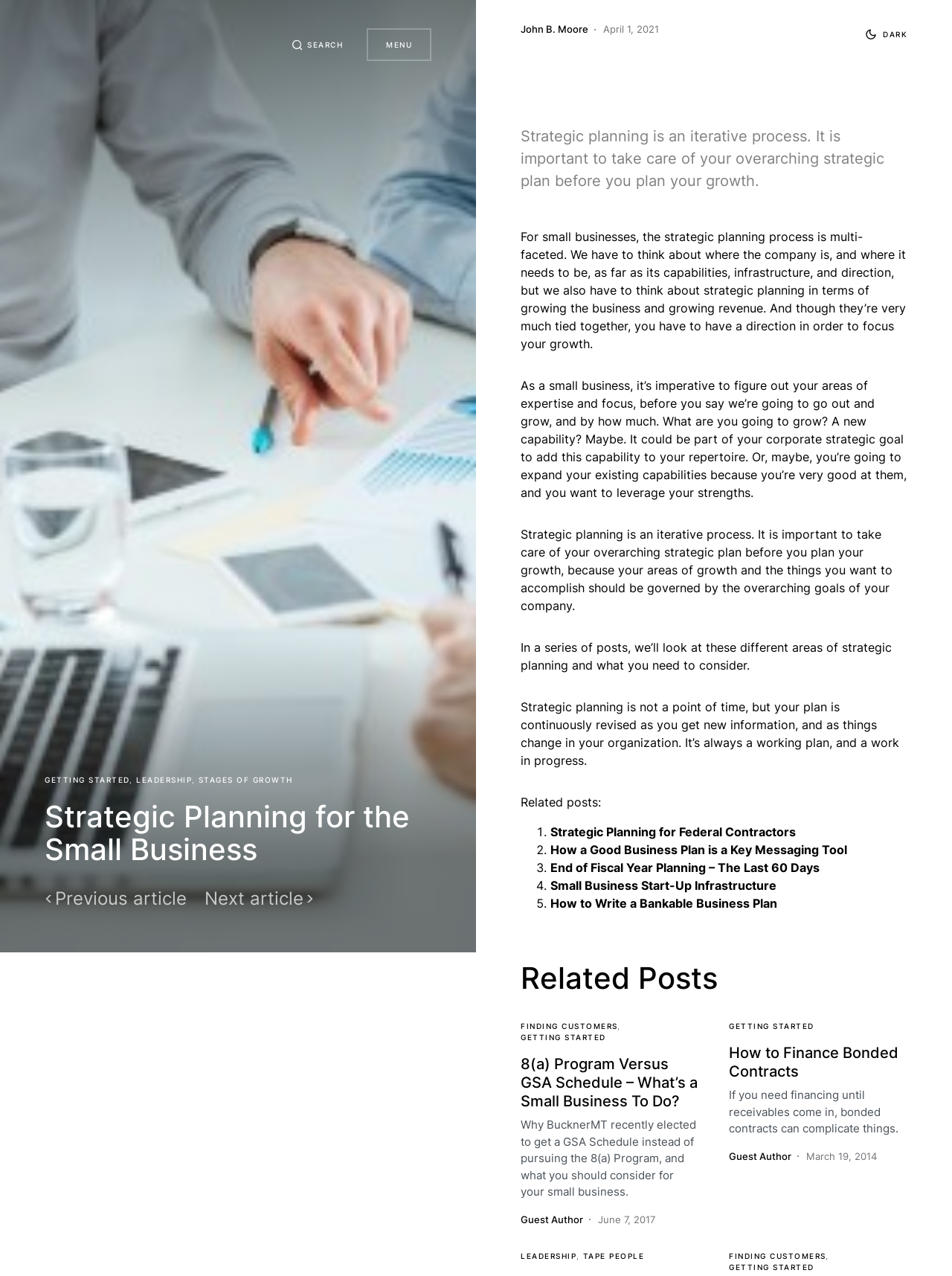Using the information in the image, give a comprehensive answer to the question: 
What are the main sections of the webpage?

By analyzing the webpage structure, I can identify three main sections: the header section at the top, which contains navigation links and a search button; the content section, which includes the main article and its subheadings; and the related posts section, which lists links to other relevant articles.